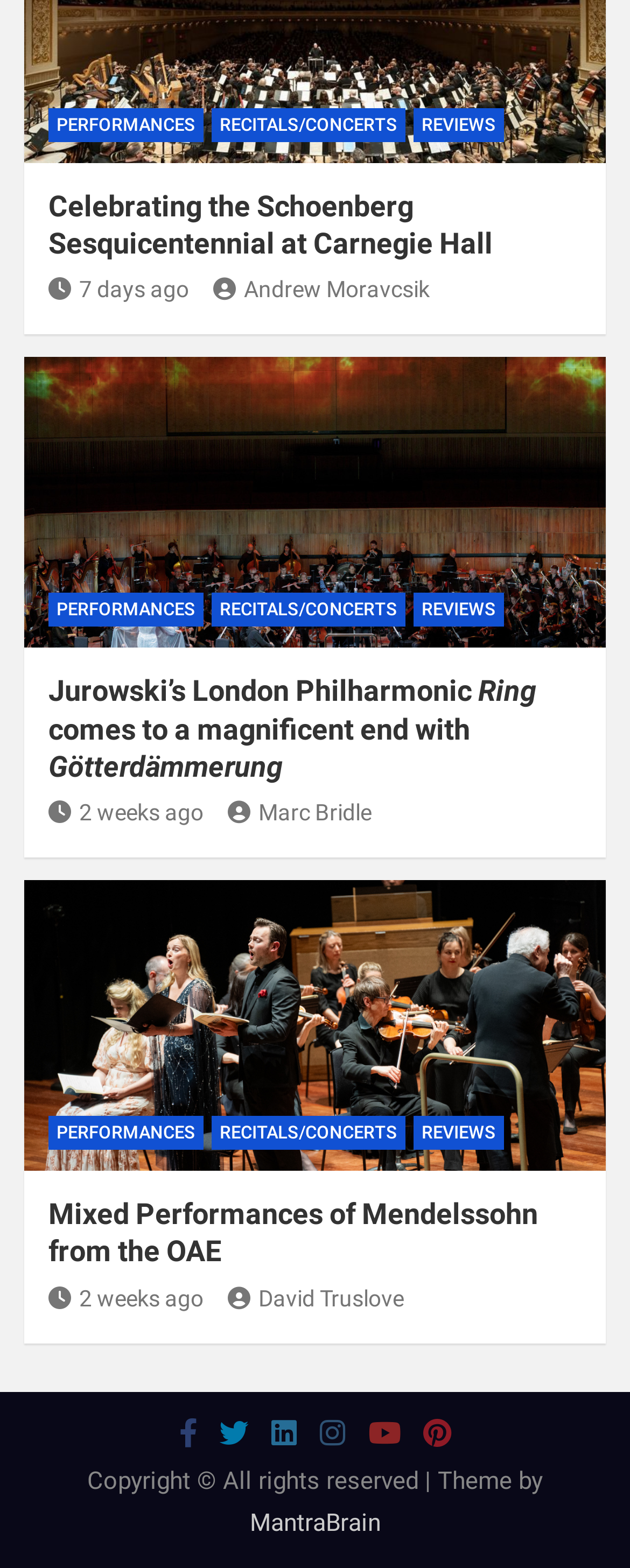What is the category of the first article?
Answer with a single word or short phrase according to what you see in the image.

PERFORMANCES